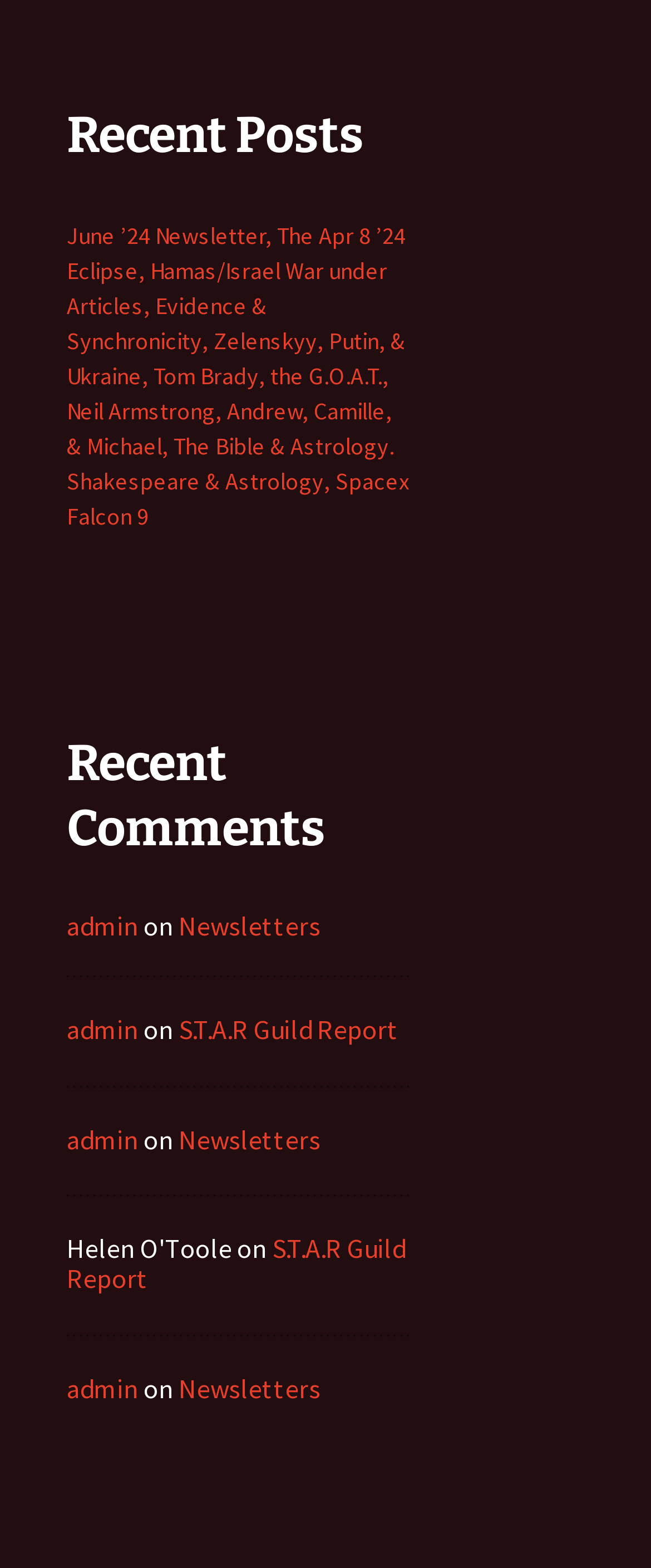Can you show the bounding box coordinates of the region to click on to complete the task described in the instruction: "view S.T.A.R Guild Report"?

[0.274, 0.646, 0.613, 0.667]